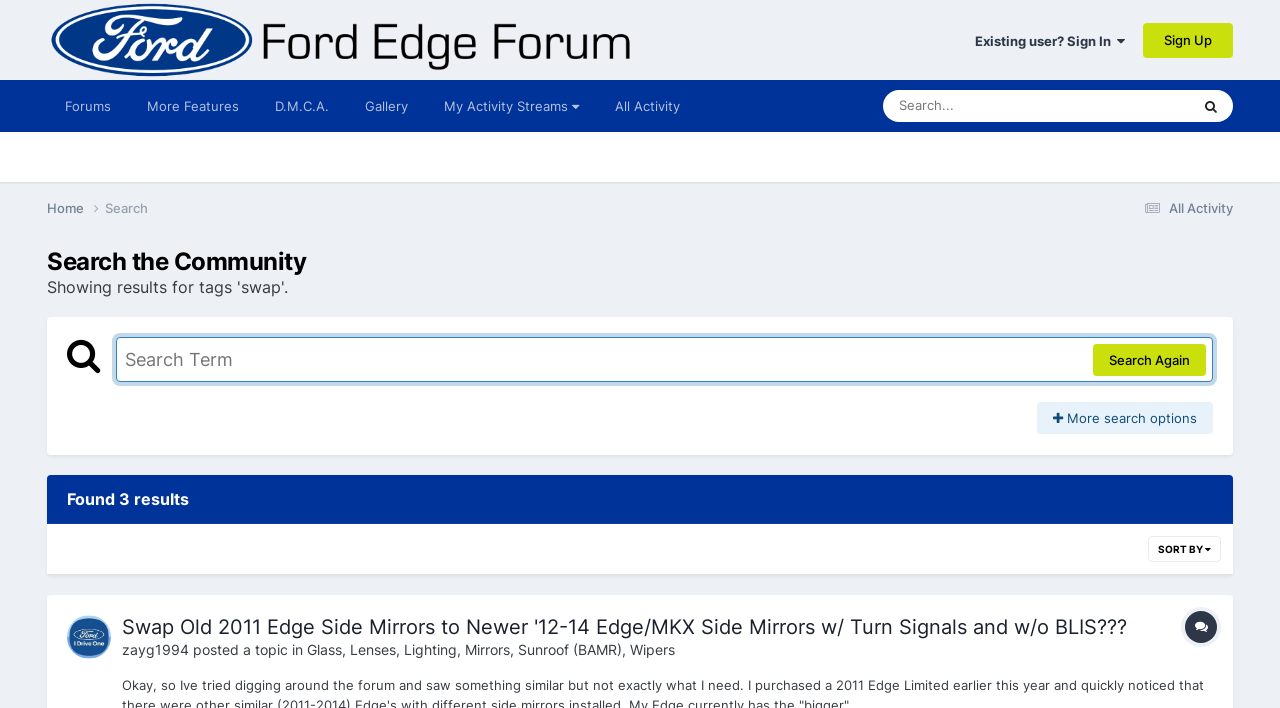Provide the bounding box coordinates in the format (top-left x, top-left y, bottom-right x, bottom-right y). All values are floating point numbers between 0 and 1. Determine the bounding box coordinate of the UI element described as: parent_node: Everywhere aria-label="Search" name="q" placeholder="Search..."

[0.69, 0.127, 0.846, 0.172]